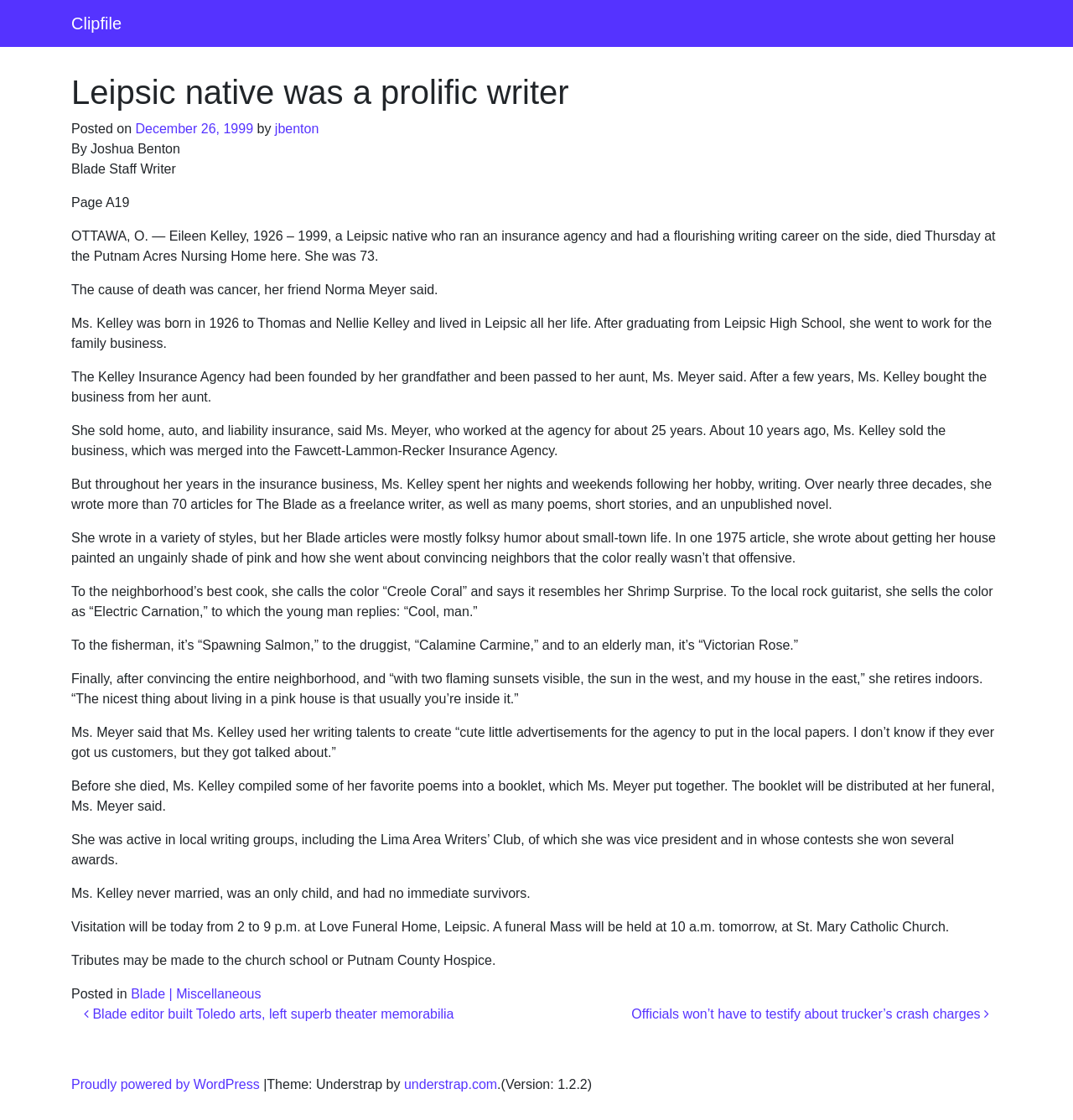Please determine the bounding box coordinates of the section I need to click to accomplish this instruction: "Check the website powered by WordPress".

[0.066, 0.962, 0.242, 0.975]